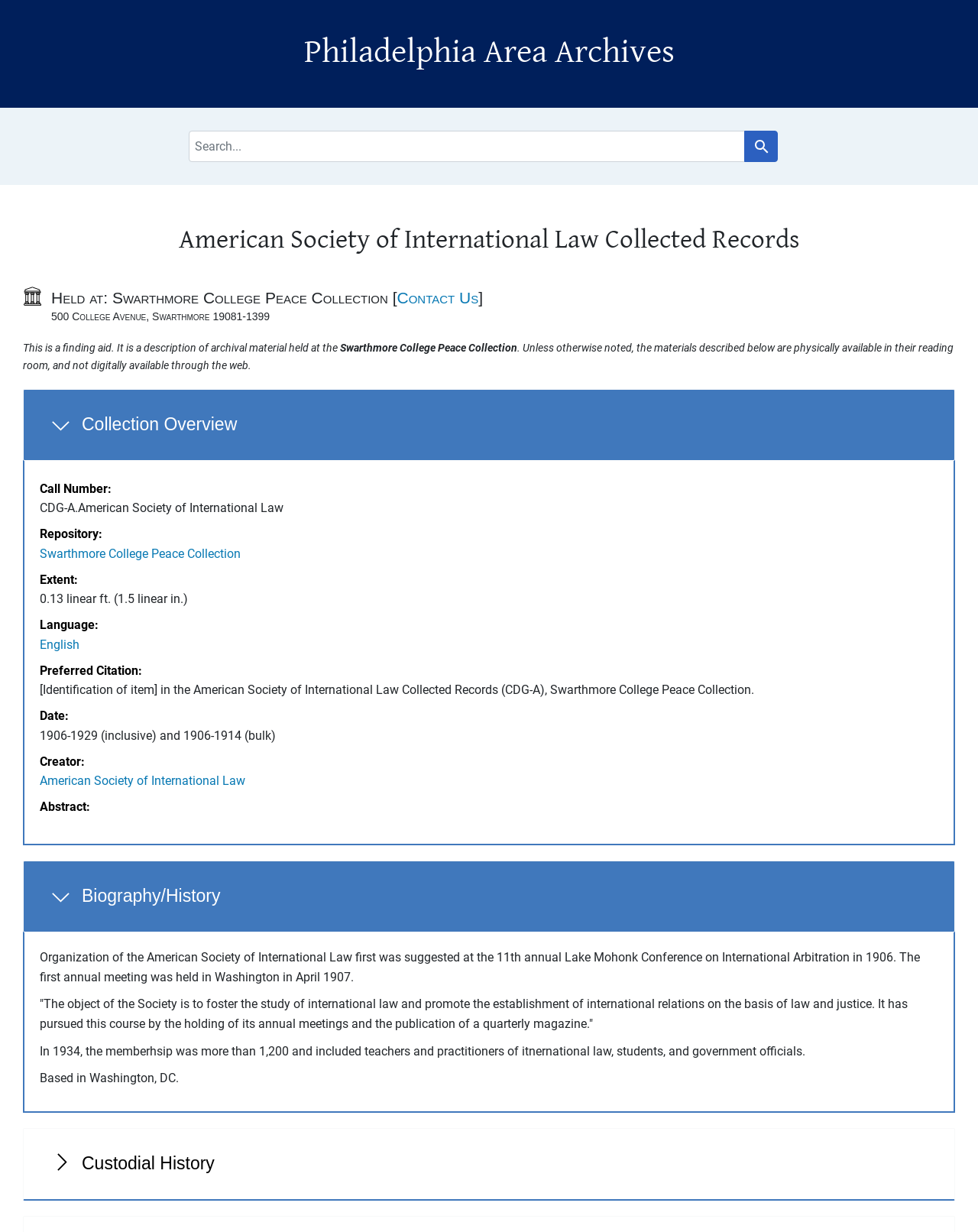When was the American Society of International Law founded?
Please answer the question with a single word or phrase, referencing the image.

1906